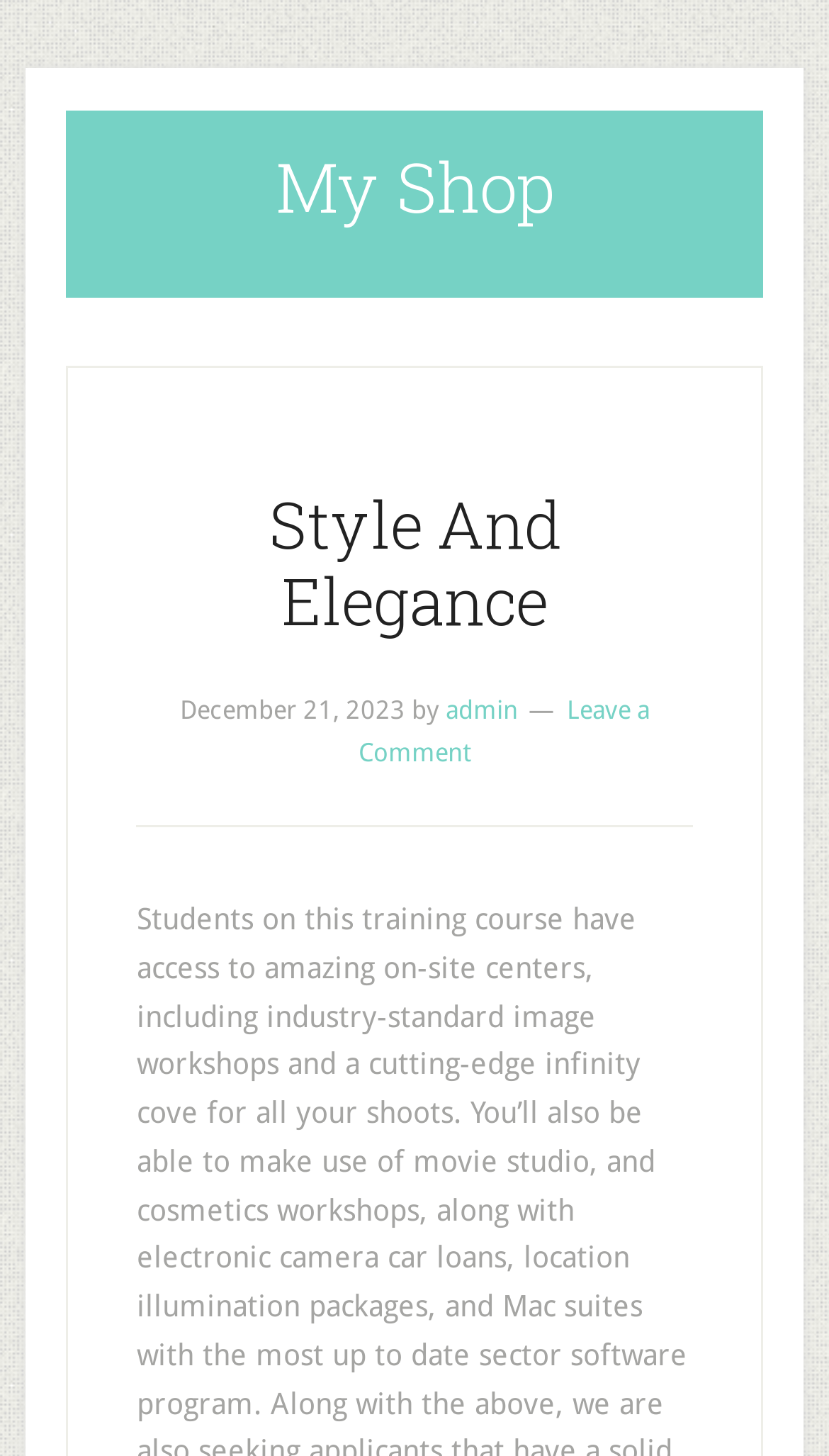What is the name of the shop?
From the image, respond using a single word or phrase.

My Shop